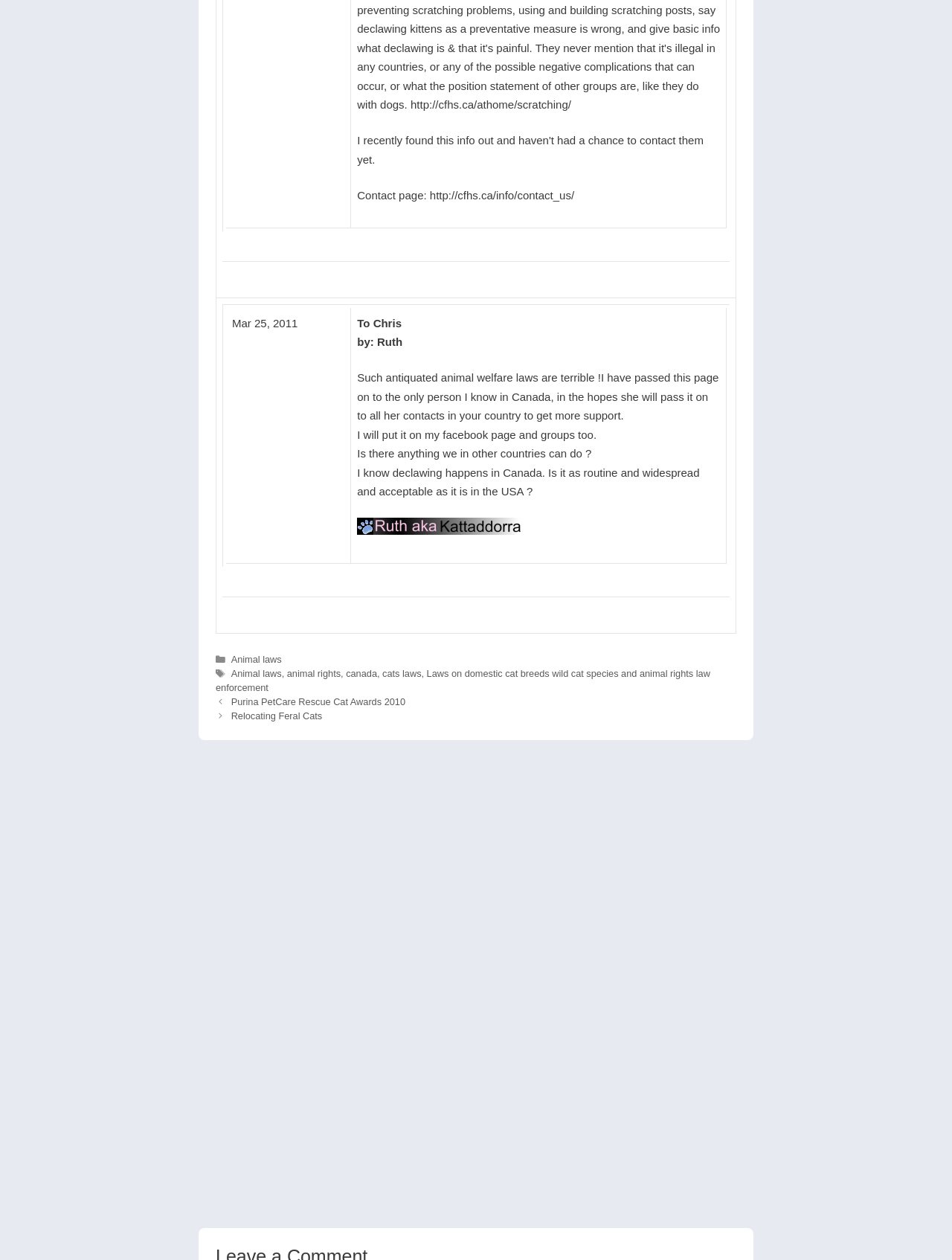Highlight the bounding box coordinates of the element that should be clicked to carry out the following instruction: "Click on the link 'Animal laws'". The coordinates must be given as four float numbers ranging from 0 to 1, i.e., [left, top, right, bottom].

[0.243, 0.519, 0.296, 0.528]